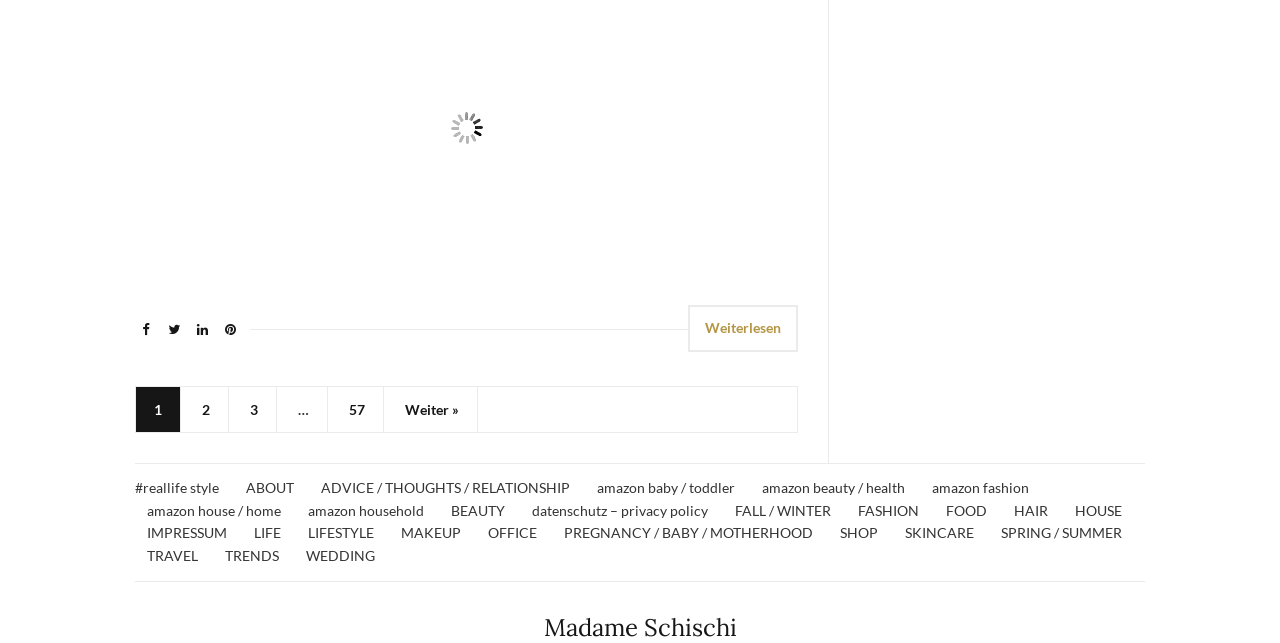Give a succinct answer to this question in a single word or phrase: 
Are there any social media icons on the page?

Yes